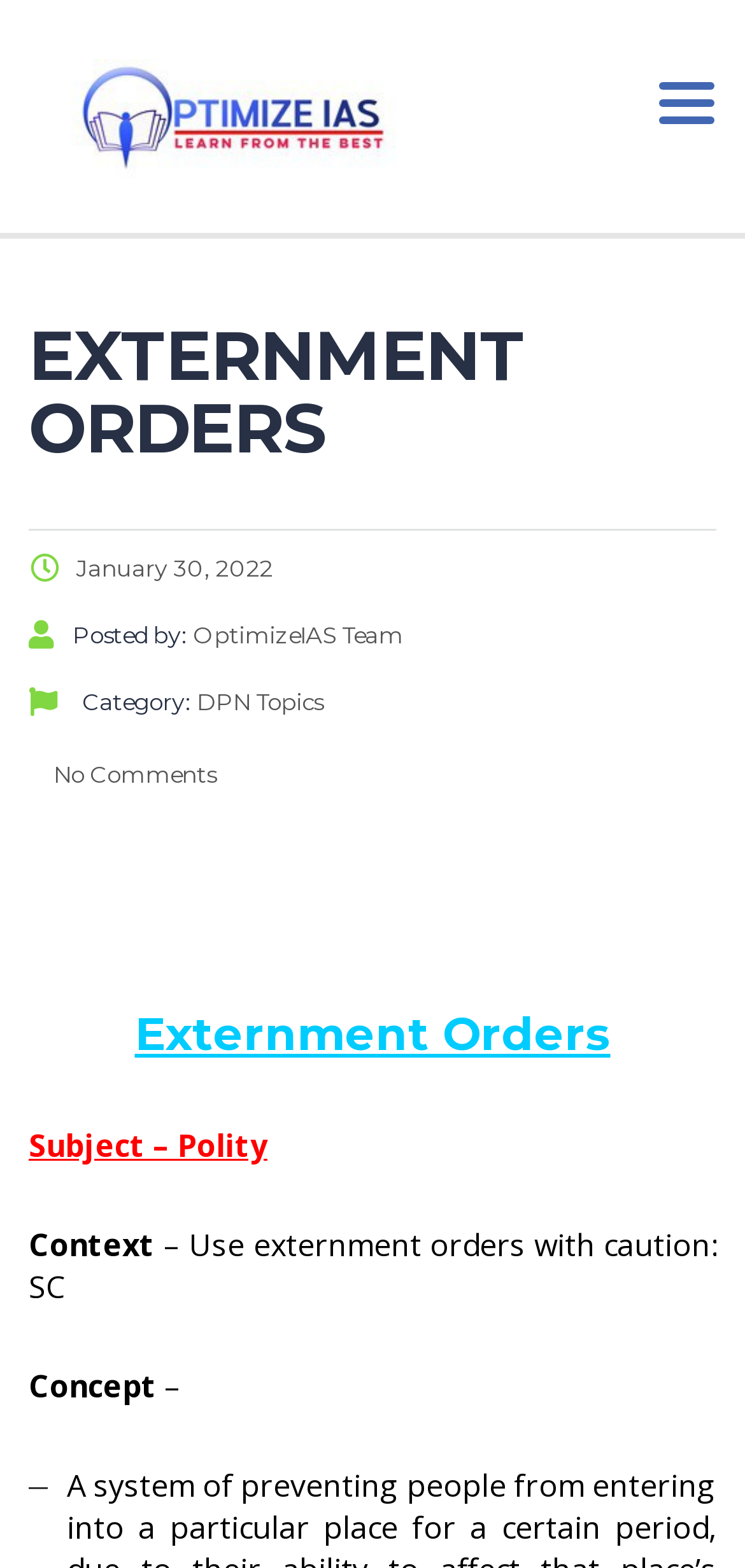Offer an in-depth caption of the entire webpage.

The webpage is about Externment Orders, with a title "EXTERNMENT ORDERS" prominently displayed at the top. Below the title, there is a date "January 30, 2022" and author information "Posted by: OptimizeIAS Team". 

To the top right, there is a button "Toggle navigation". On the top left, there is a link "Optimize IAS" accompanied by an image with the same name. 

The main content of the webpage is divided into sections. The first section has a heading "Externment Orders" and contains text "Subject – Polity". Below this, there are three lines of text: "Context – Use externment orders with caution: SC", "Concept", and another section with a link "DPN Topics" labeled as "Category:". 

At the bottom, there is a link "No Comments". There are a total of 4 headings, 4 links, 7 static text elements, 1 button, and 1 image on the webpage.